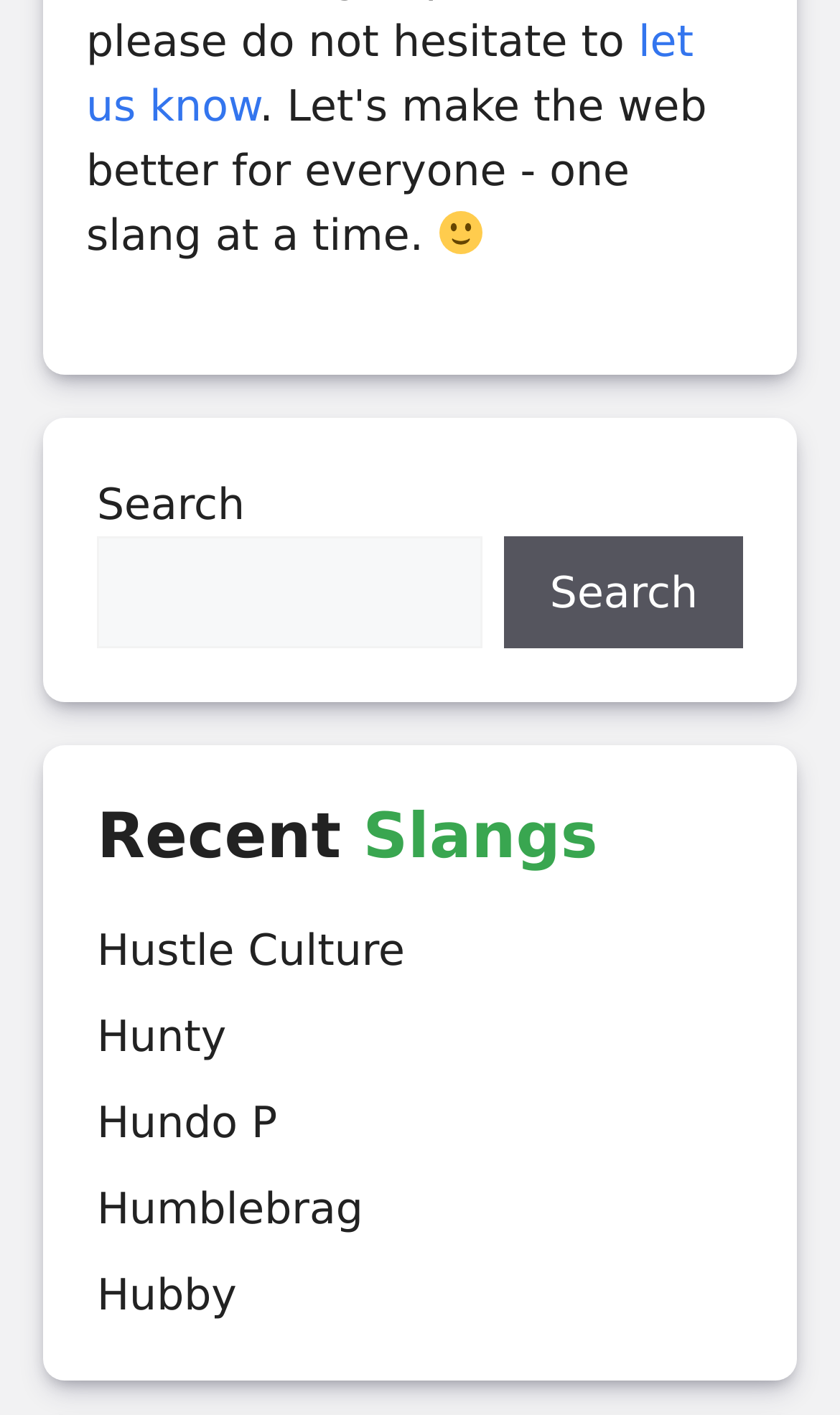Provide a brief response to the question below using a single word or phrase: 
What is the function of the 'Search' button?

Submit search query